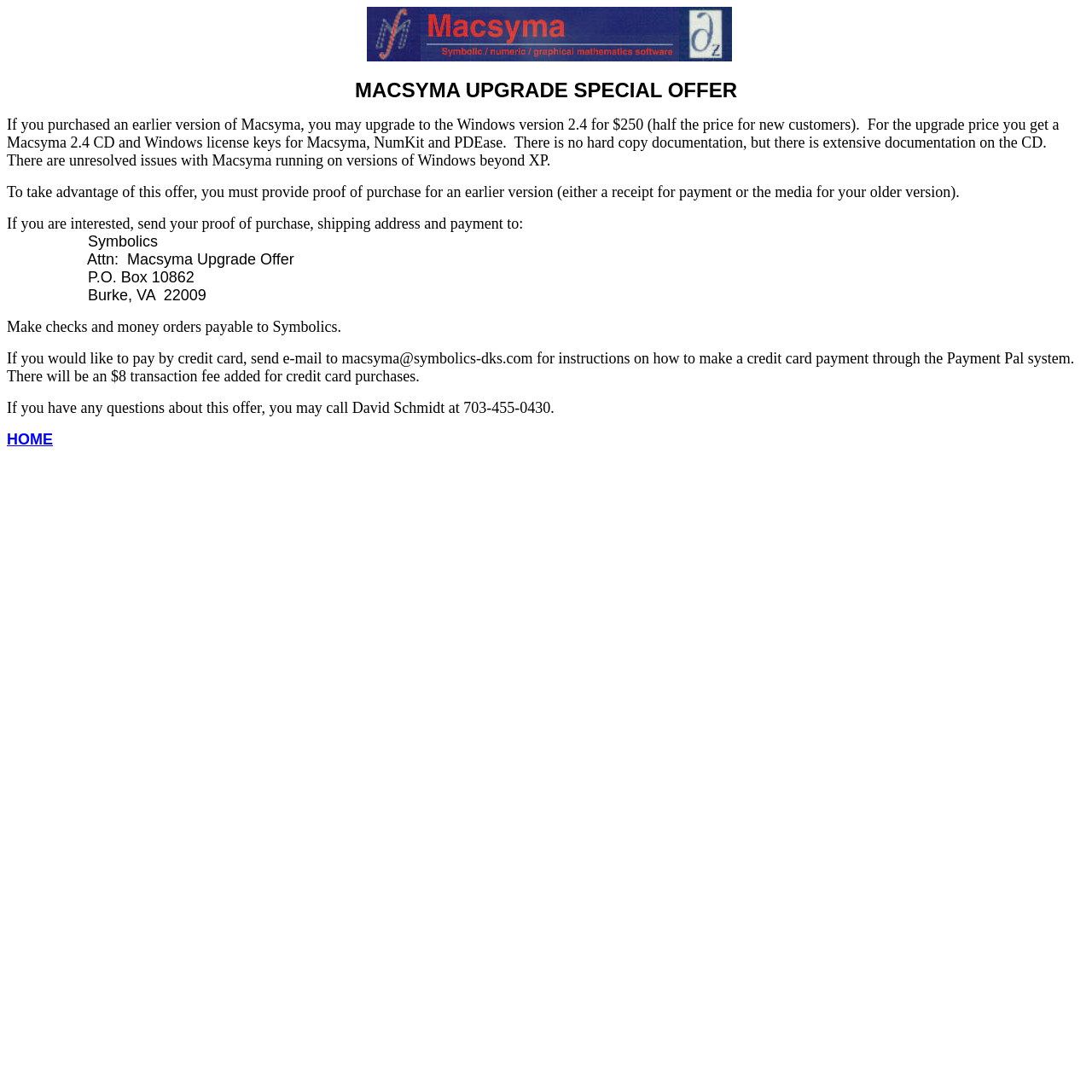Given the element description "HOME" in the screenshot, predict the bounding box coordinates of that UI element.

[0.006, 0.396, 0.048, 0.409]